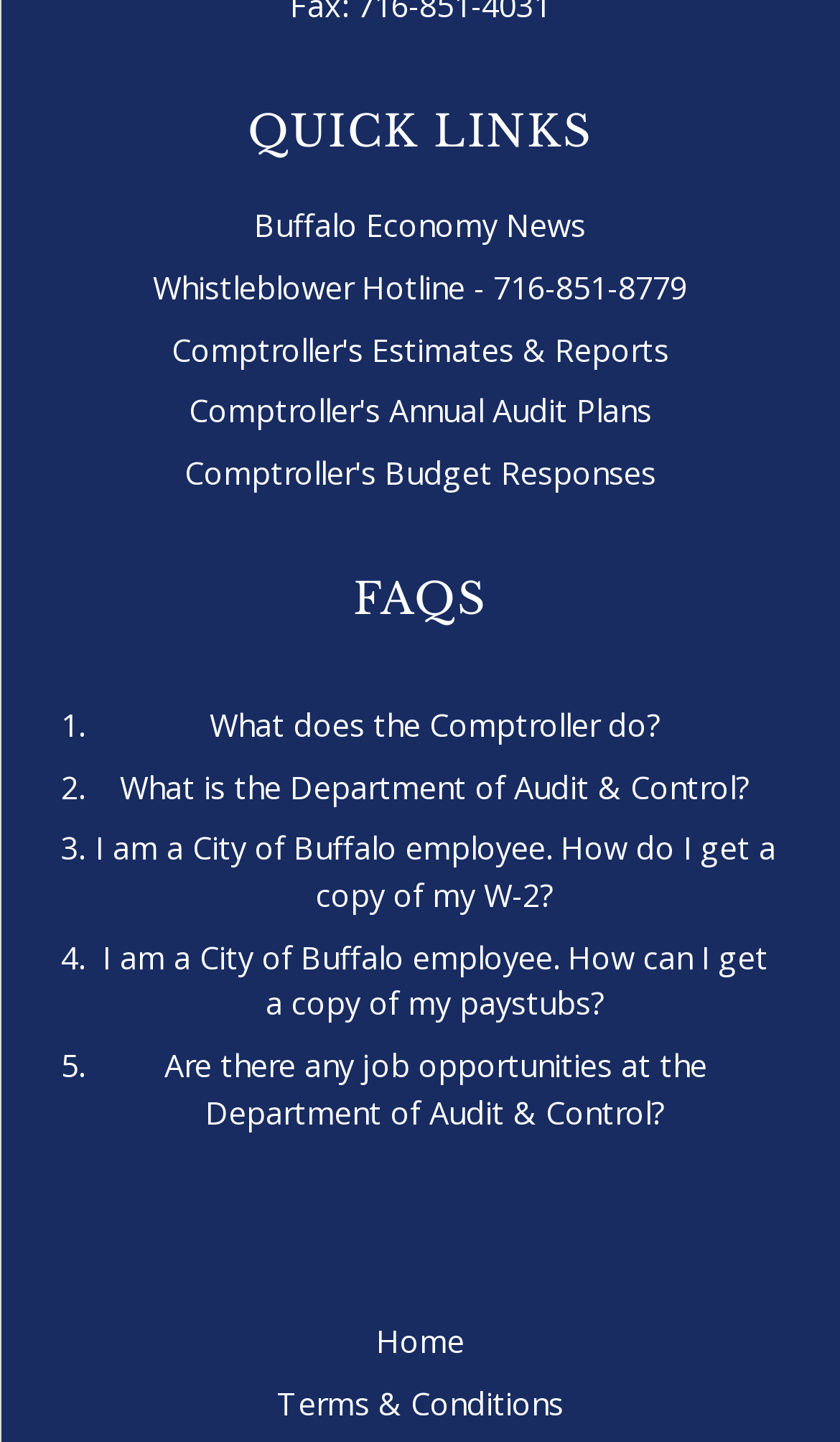What is the Comptroller's role?
Please answer using one word or phrase, based on the screenshot.

Not specified